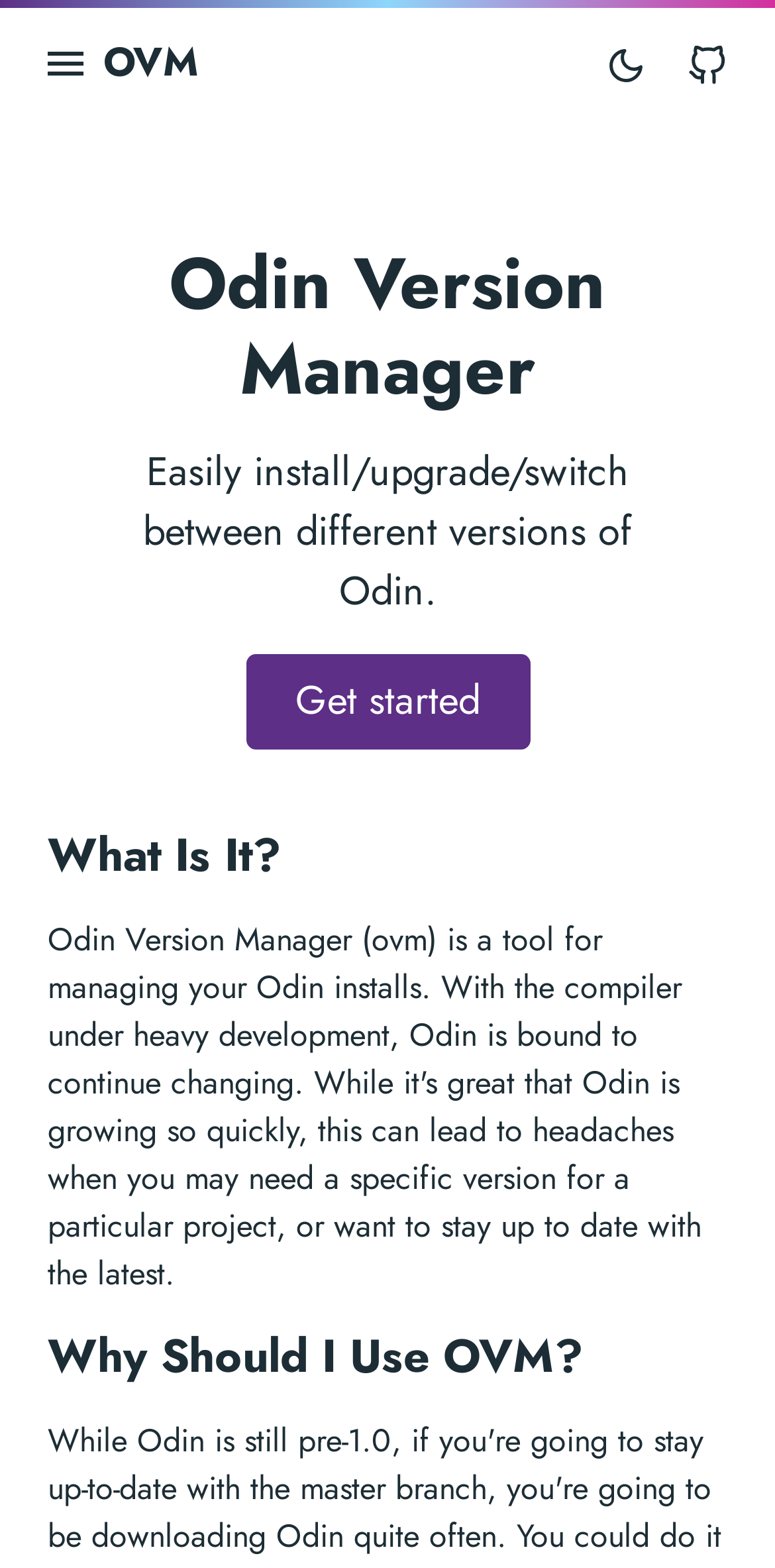Please provide a comprehensive answer to the question below using the information from the image: What is the link to the Github page?

The link to the Github page is indicated by the 'Github' text, which is an anchor element, and it is accompanied by a Github icon, suggesting that it links to the Github page of Odin Version Manager.